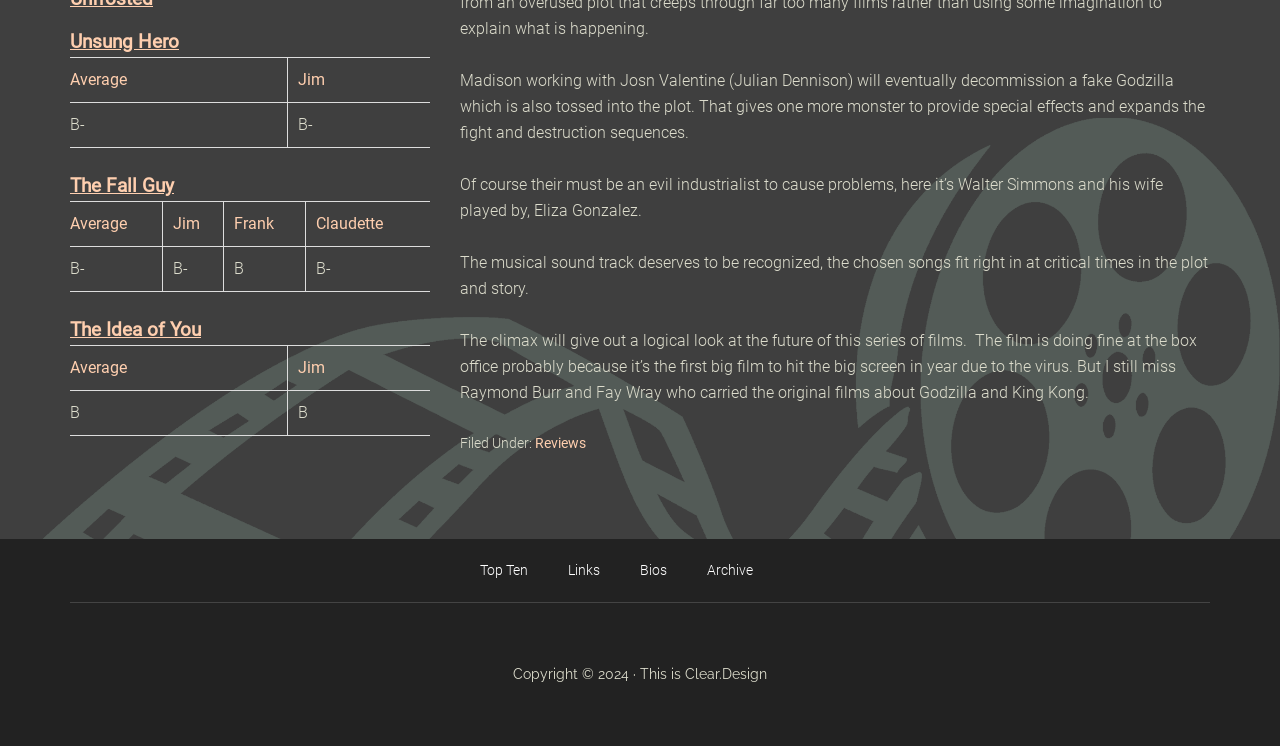Provide a brief response in the form of a single word or phrase:
What is the copyright year?

2024